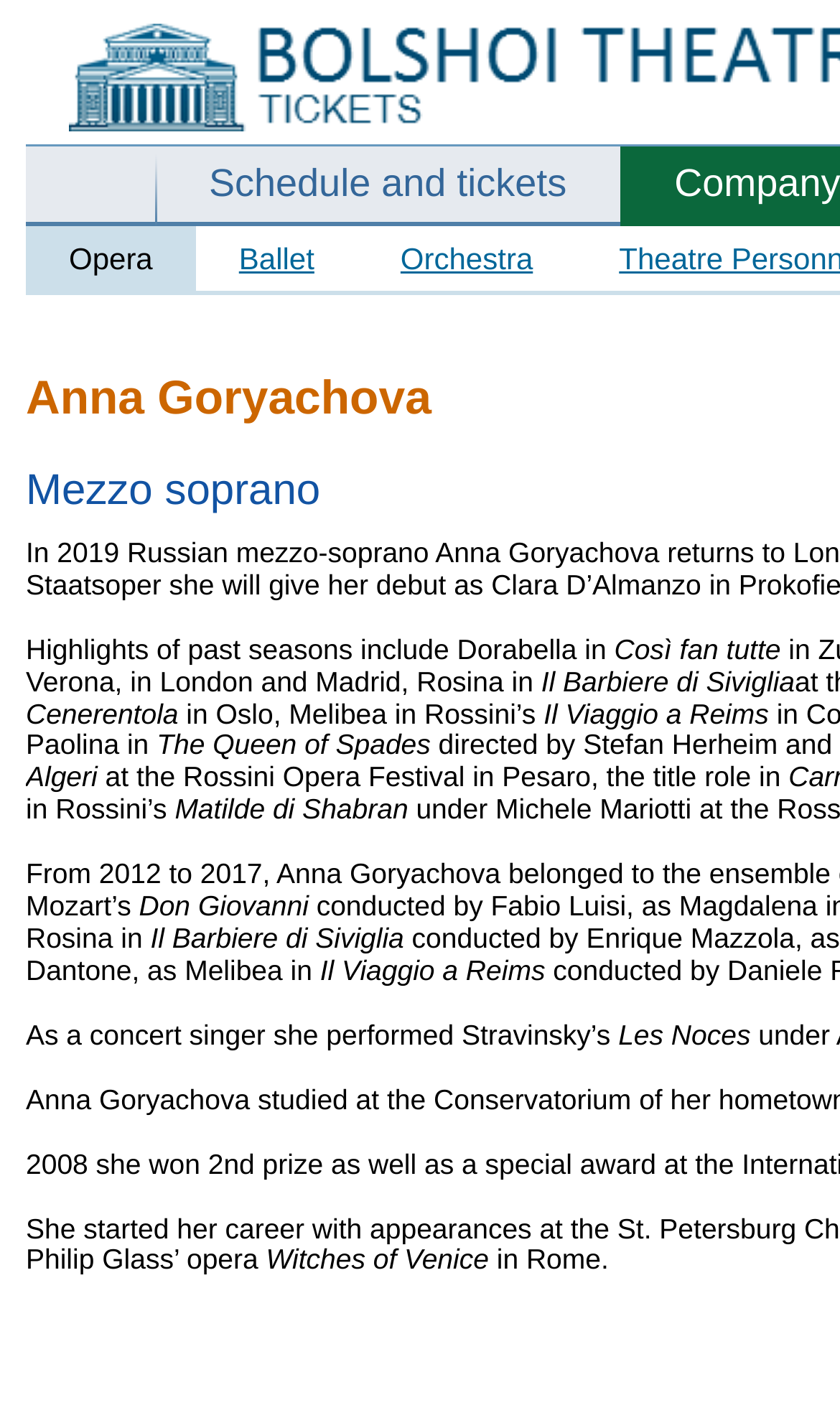Determine the bounding box coordinates for the UI element described. Format the coordinates as (top-left x, top-left y, bottom-right x, bottom-right y) and ensure all values are between 0 and 1. Element description: Schedule and tickets

[0.185, 0.103, 0.739, 0.158]